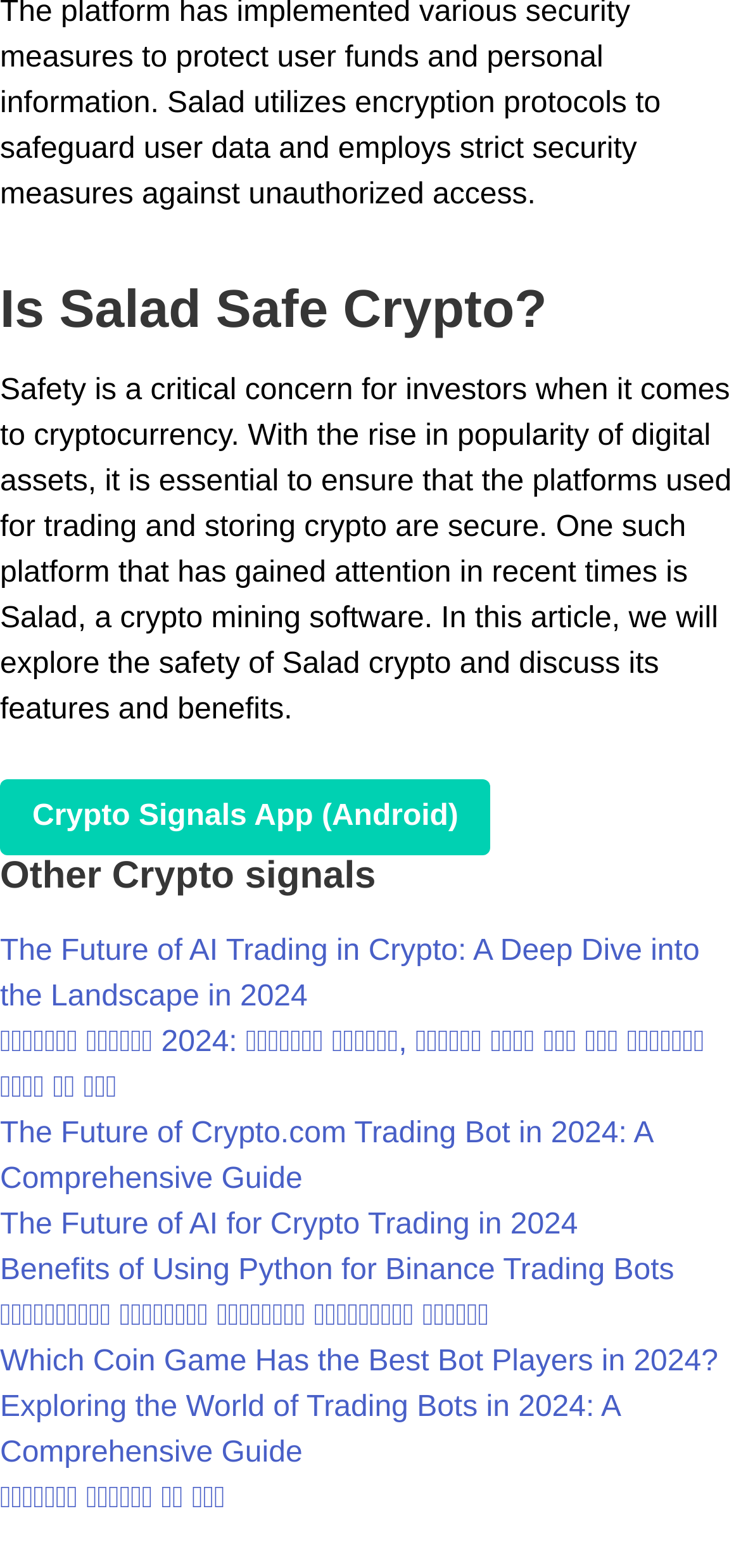What is the language of the fifth link?
Please give a detailed and thorough answer to the question, covering all relevant points.

The language of the fifth link is determined by reading the OCR text of the link, which is 'ਕ੍ਰਿਪਟੋ ਤਰੁਤੀਆ 2024: ਕ੍ਰਿਪਟੋ ਮੁਹਾਇਆ, ਇਨਵੈਸਟ ਕਰਨਾ ਅਤੇ ਦੇਣ ਦਰਸ਼ਾਉਣ ਵਾਲੇ ਸਬ ਕੁਝ', which appears to be in Punjabi.